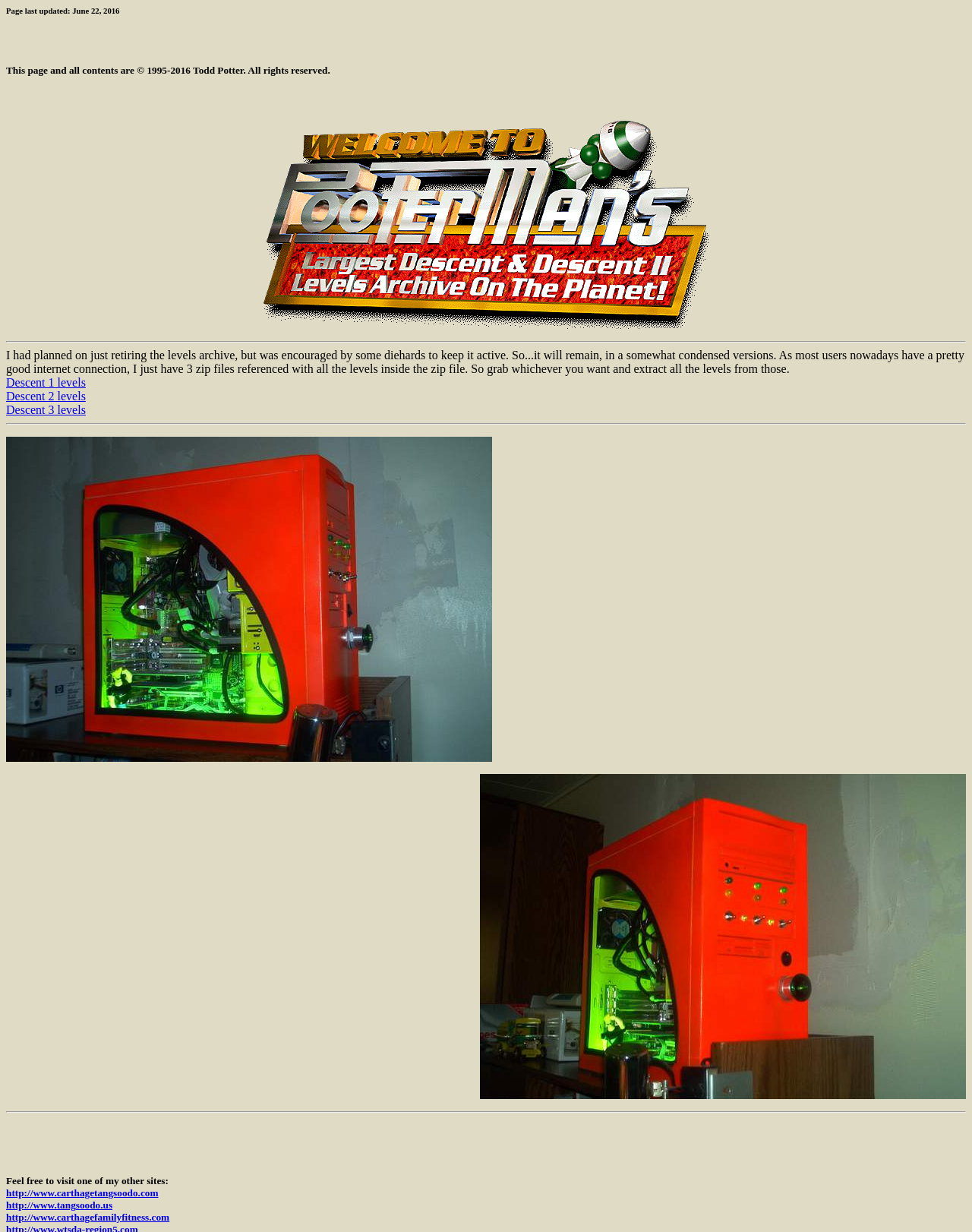Describe all the visual and textual components of the webpage comprehensively.

The webpage is titled "PooterMan's" and appears to be a personal website. At the top, there are two headings, one indicating the last update date of the page, June 22, 2016, and another stating the copyright information from 1995 to 2016. 

Below the headings, there is a large image taking up about half of the screen width, positioned near the top center of the page. 

Following the image, there is a horizontal separator line, and then a block of text explaining that the website's levels archive will remain active, with a condensed version of the levels available for download in three zip files. 

Underneath the text, there are three links to download levels for Descent 1, 2, and 3, respectively, aligned horizontally and positioned near the top left of the page. 

Another horizontal separator line is placed below the links, followed by two smaller images, one positioned near the top left and the other near the bottom right of the page. 

At the very bottom of the page, there is another horizontal separator line, and then three links to external websites, http://www.carthagetangsoodo.com, http://www.tangsoodo.us, and http://www.carthagefamilyfitness.com, aligned horizontally and positioned near the bottom left of the page.